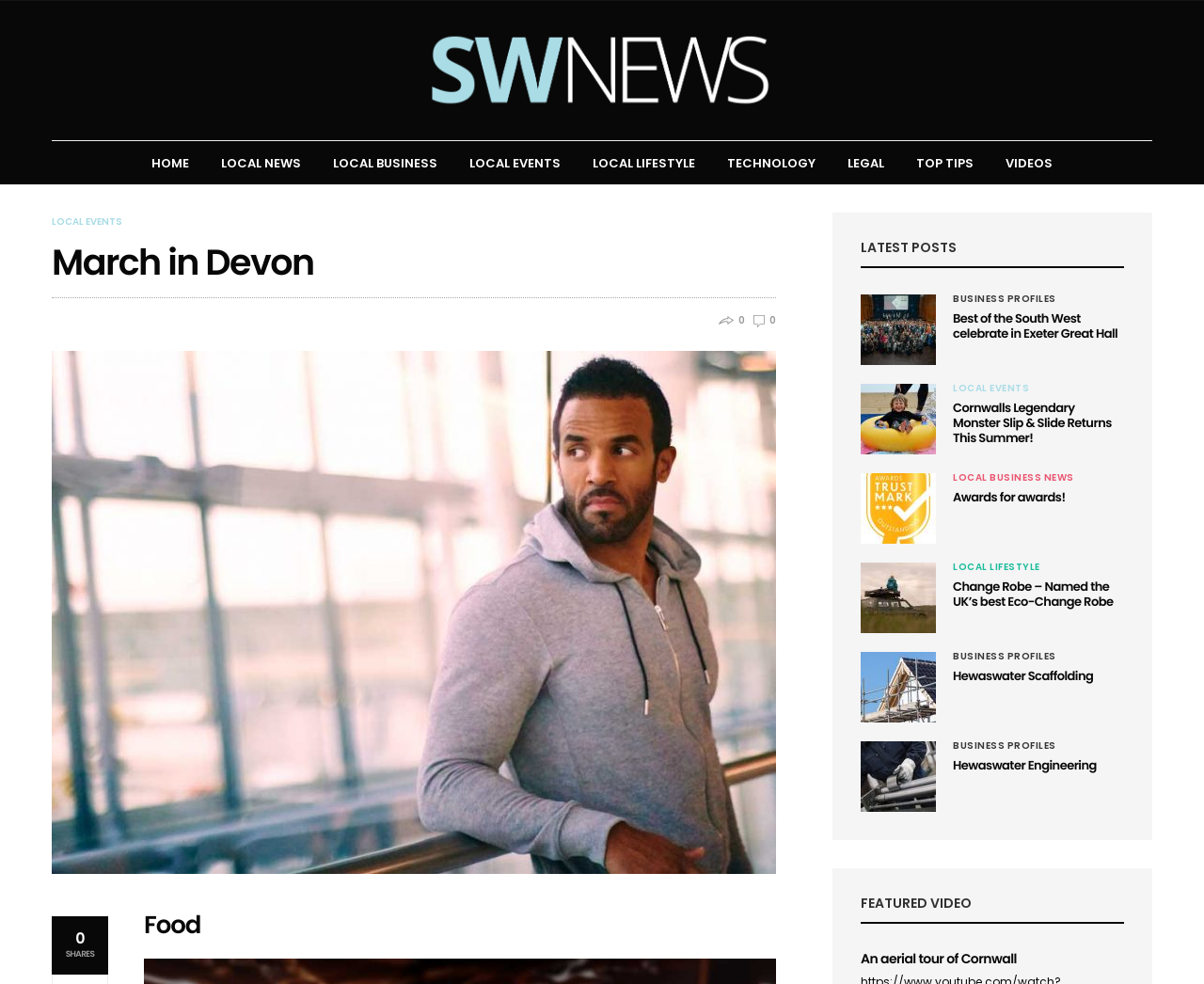Find the bounding box coordinates of the element to click in order to complete the given instruction: "Explore the article about Change Robe – Named the UK’s best Eco-Change Robe."

[0.791, 0.587, 0.925, 0.62]